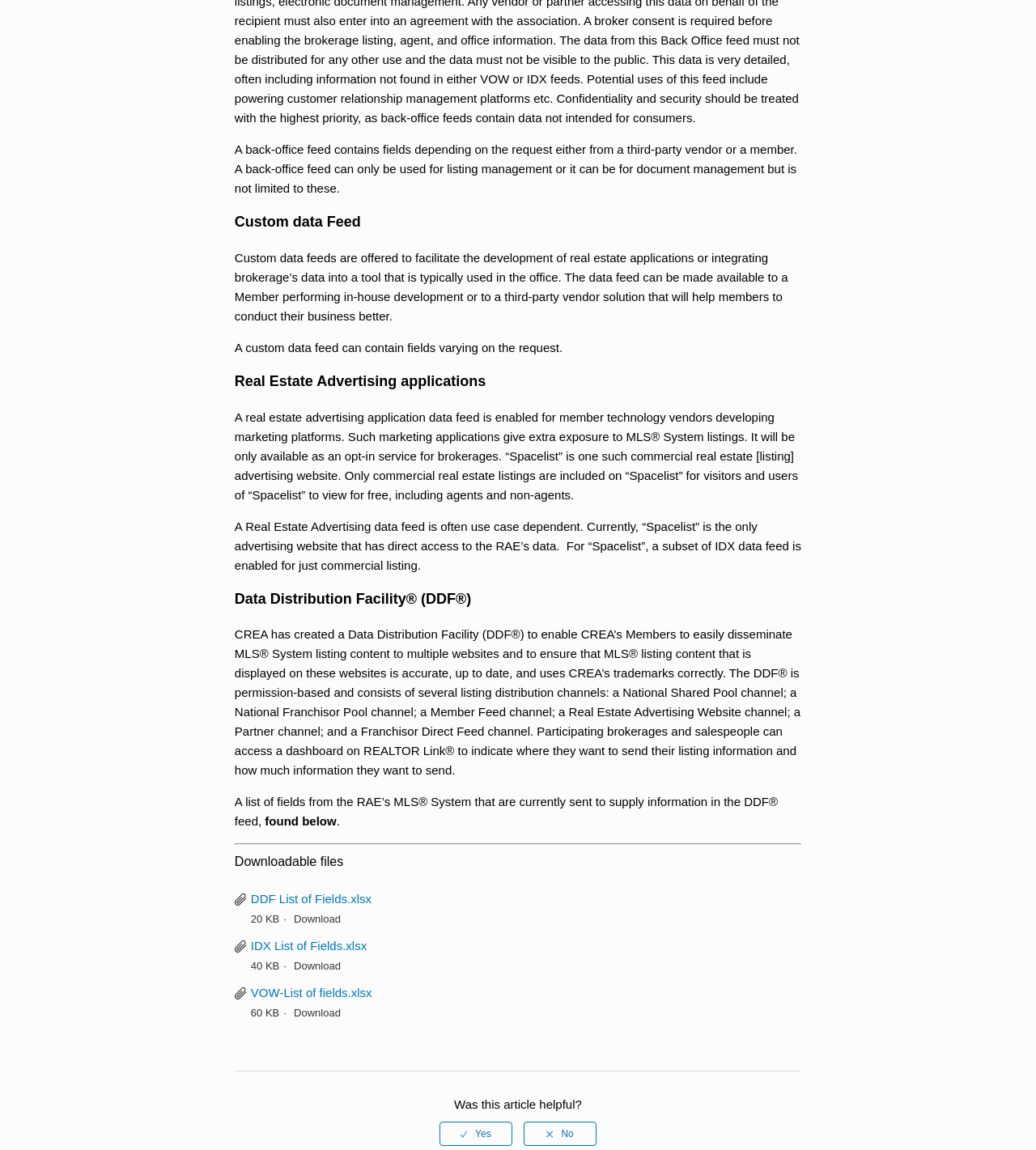Please find the bounding box coordinates of the element's region to be clicked to carry out this instruction: "Download DDF List of Fields.xlsx".

[0.242, 0.775, 0.359, 0.787]